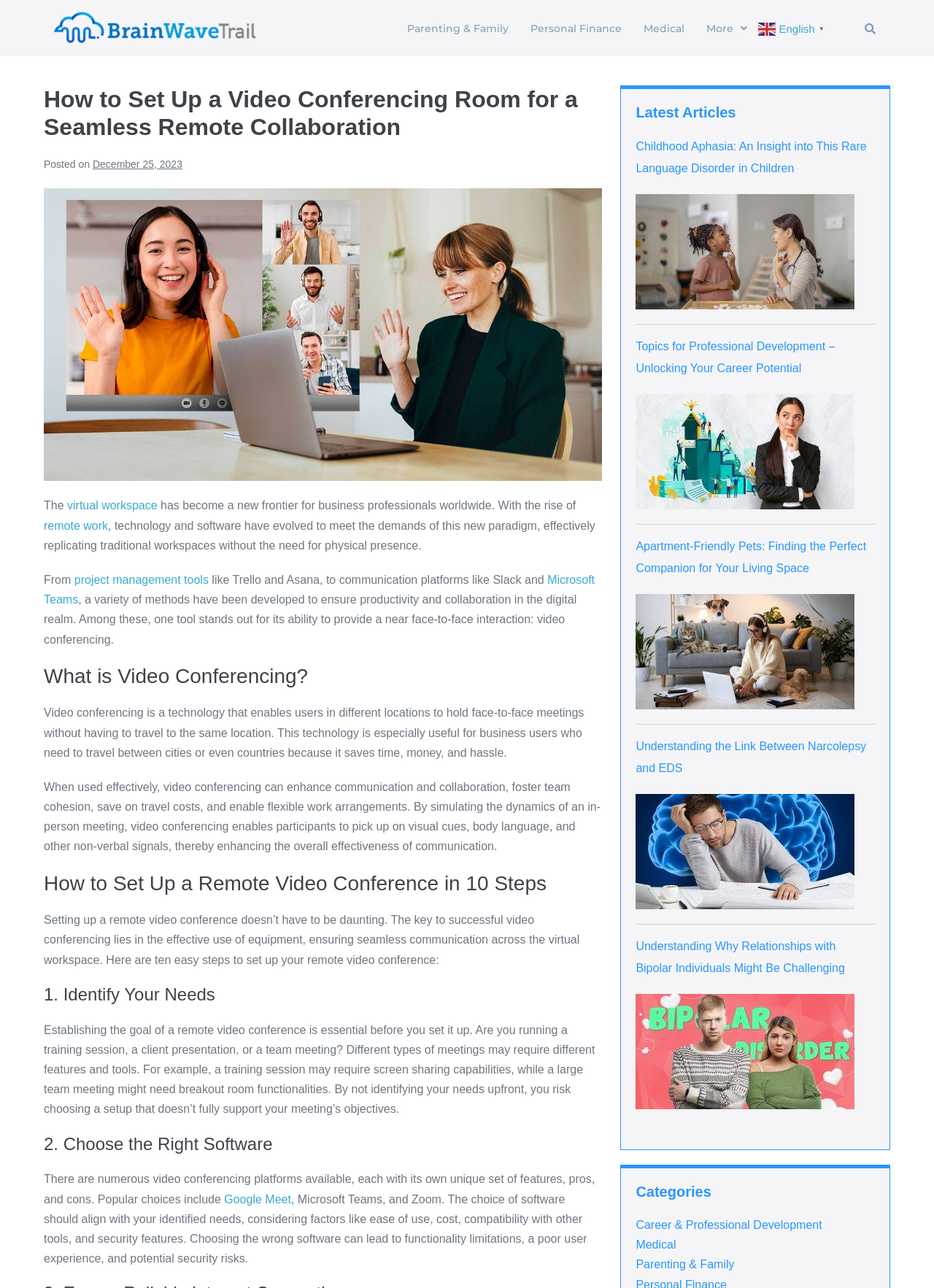Identify the text that serves as the heading for the webpage and generate it.

How to Set Up a Video Conferencing Room for a Seamless Remote Collaboration